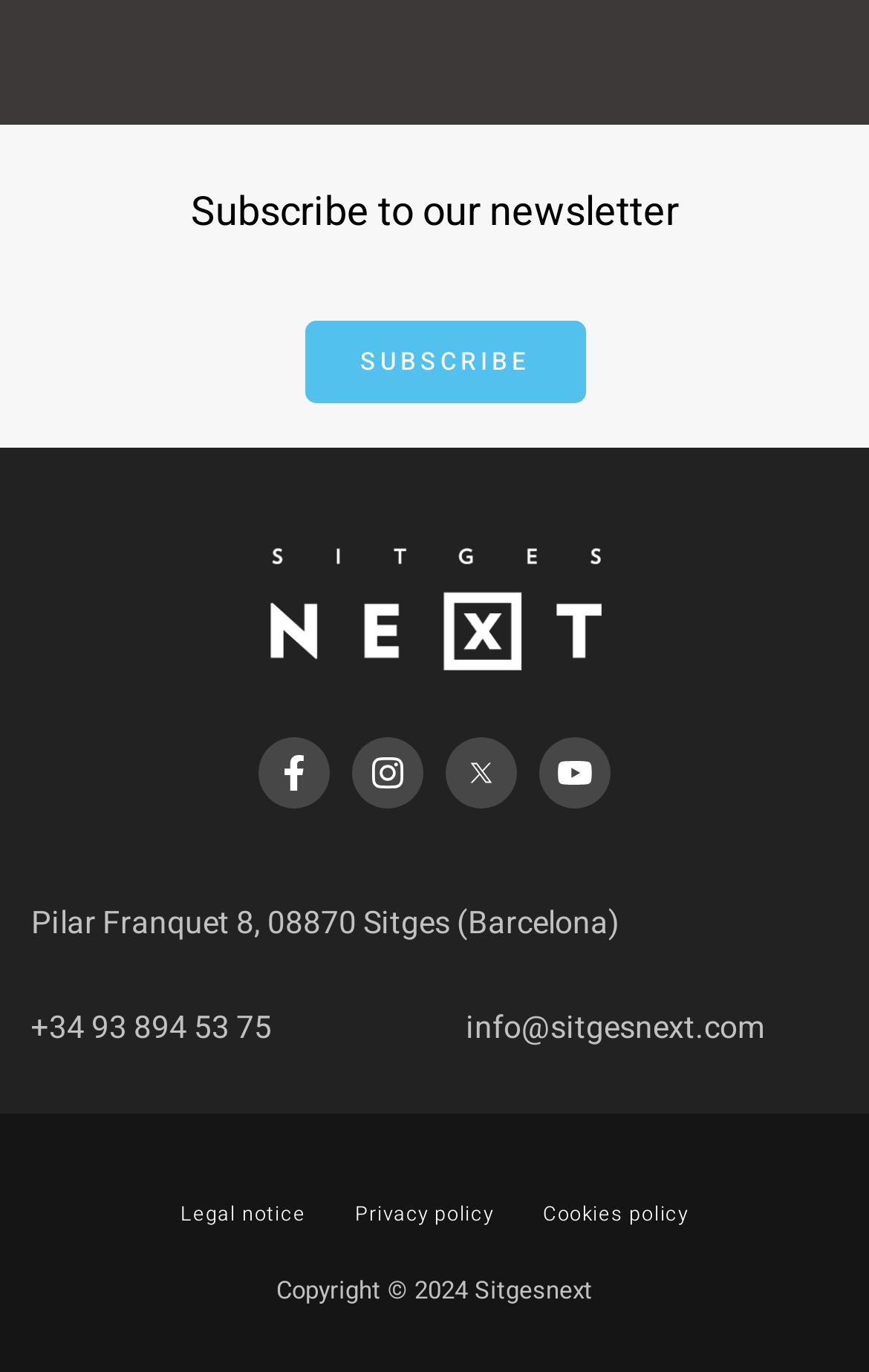Using the element description: "Legal notice", determine the bounding box coordinates. The coordinates should be in the format [left, top, right, bottom], with values between 0 and 1.

[0.179, 0.857, 0.38, 0.917]